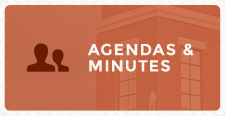What is the purpose of the graphical representation?
Using the image provided, answer with just one word or phrase.

To access meeting agendas and minutes